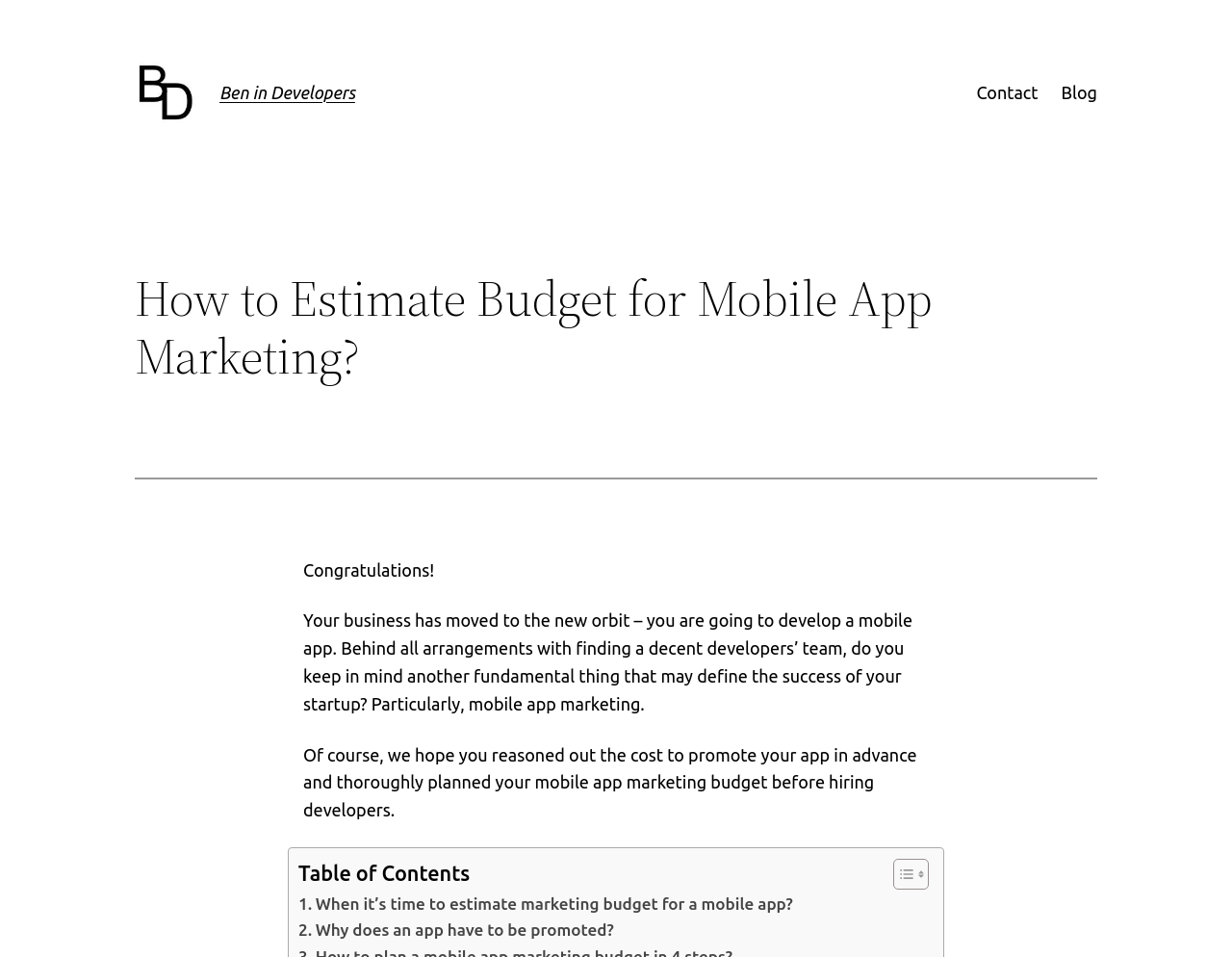Please reply to the following question using a single word or phrase: 
How many links are in the navigation menu?

2